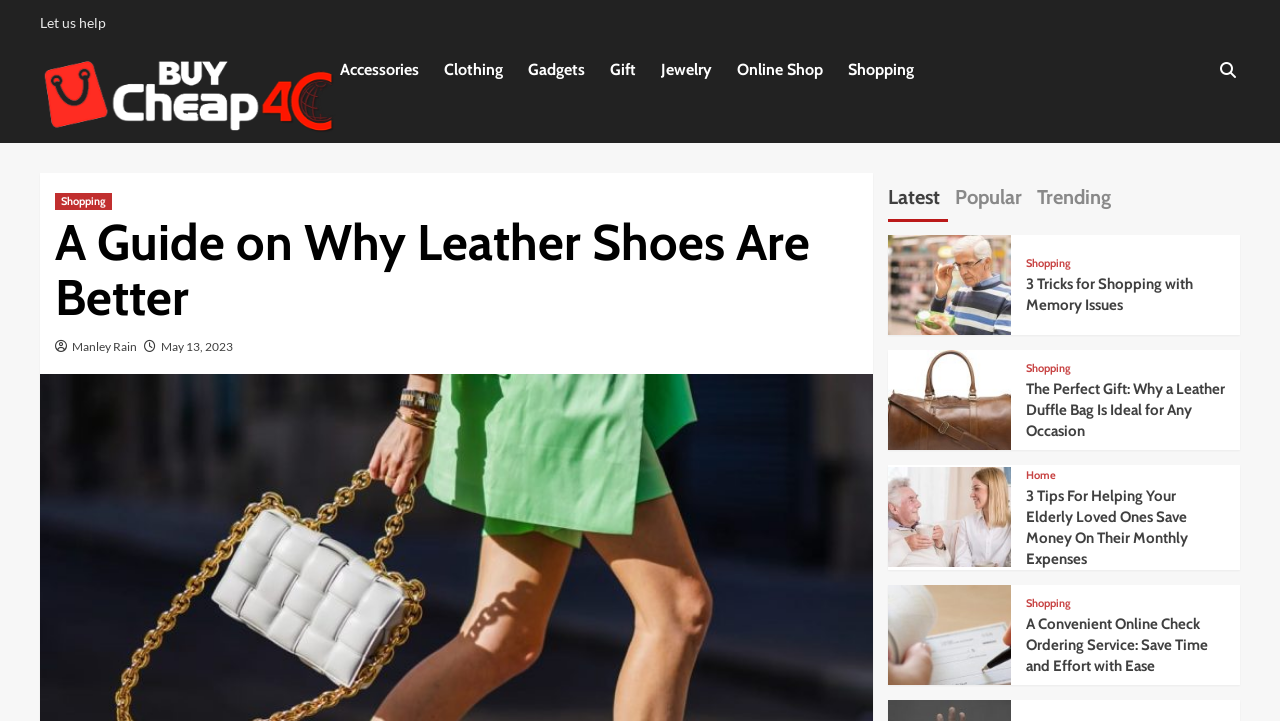Please identify the bounding box coordinates of where to click in order to follow the instruction: "Read posts from April 2022".

None